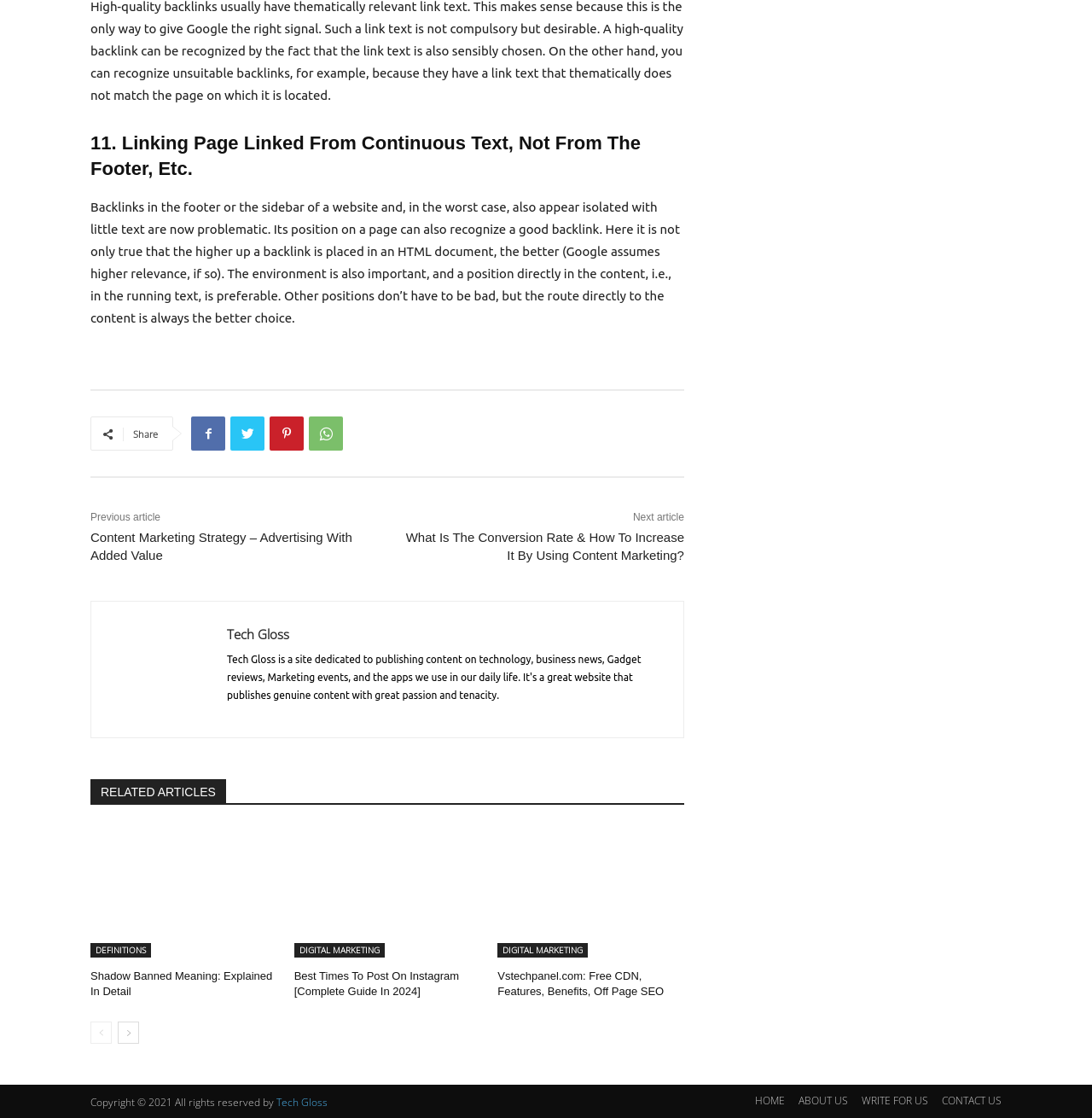Please find the bounding box coordinates (top-left x, top-left y, bottom-right x, bottom-right y) in the screenshot for the UI element described as follows: ABOUT US

[0.731, 0.978, 0.777, 0.991]